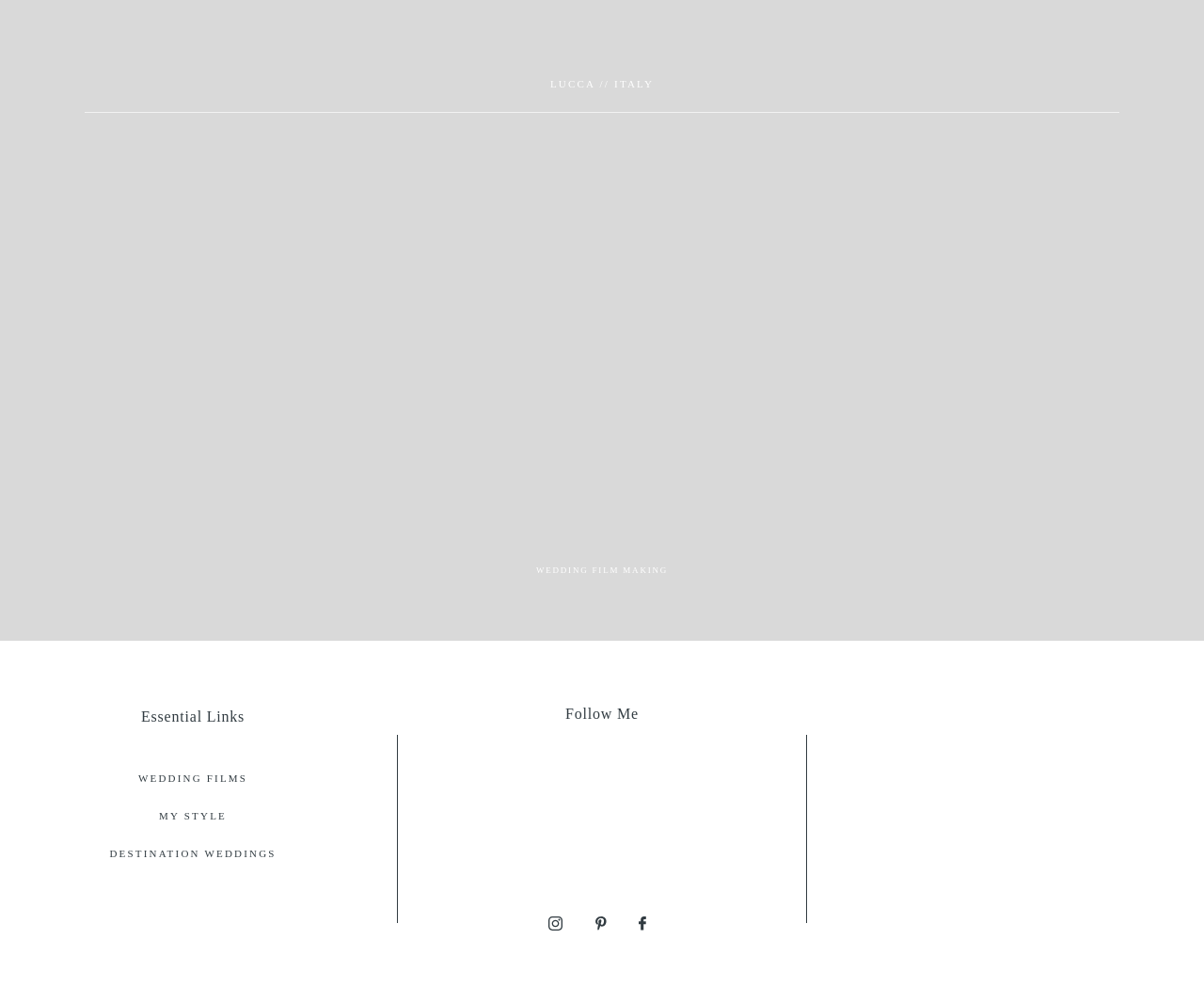What is the copyright year mentioned at the bottom of the webpage?
Please provide a single word or phrase answer based on the image.

2024